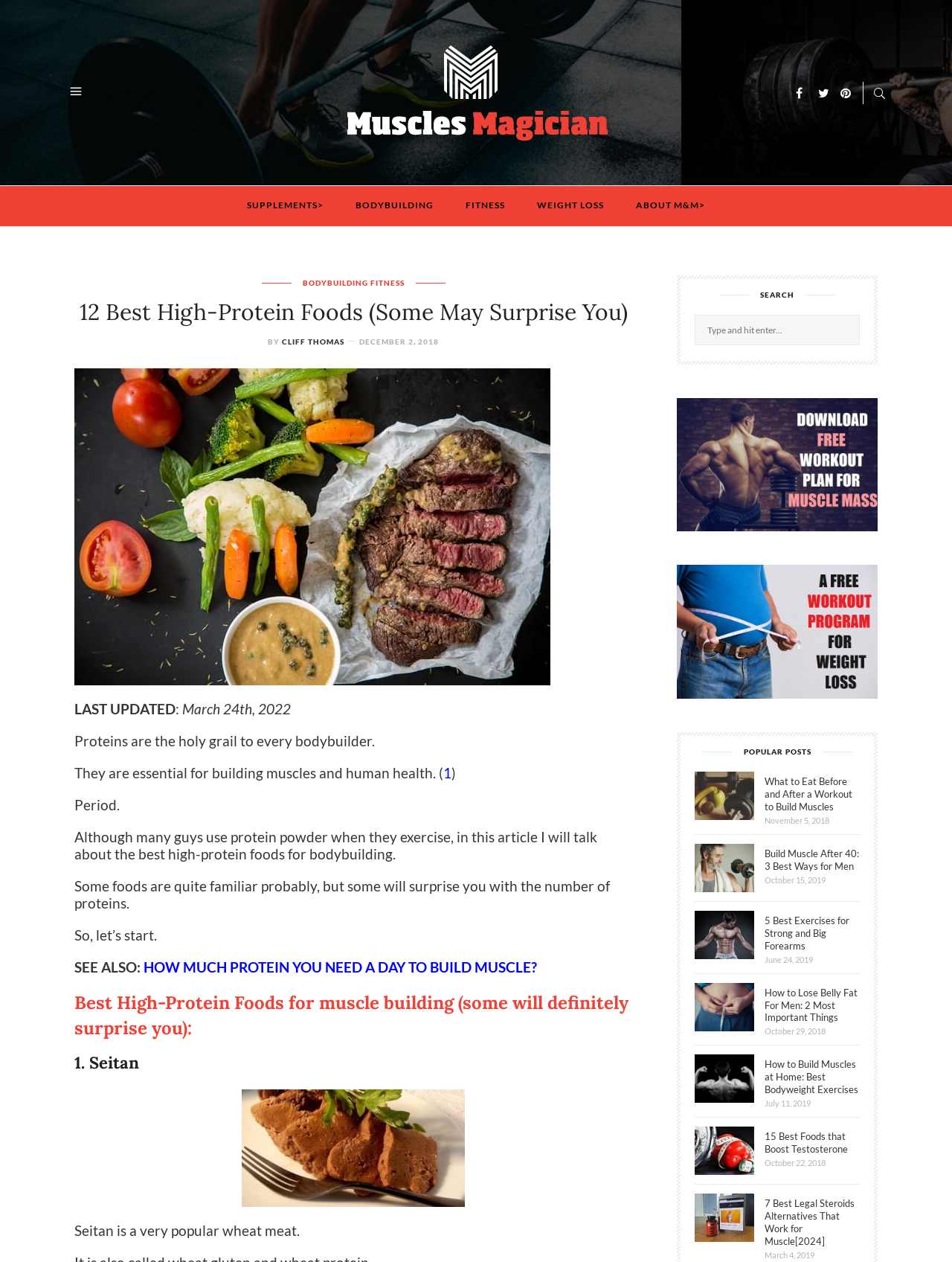Identify the bounding box coordinates of the part that should be clicked to carry out this instruction: "View the popular post about how to build muscle after 40".

[0.73, 0.682, 0.792, 0.691]